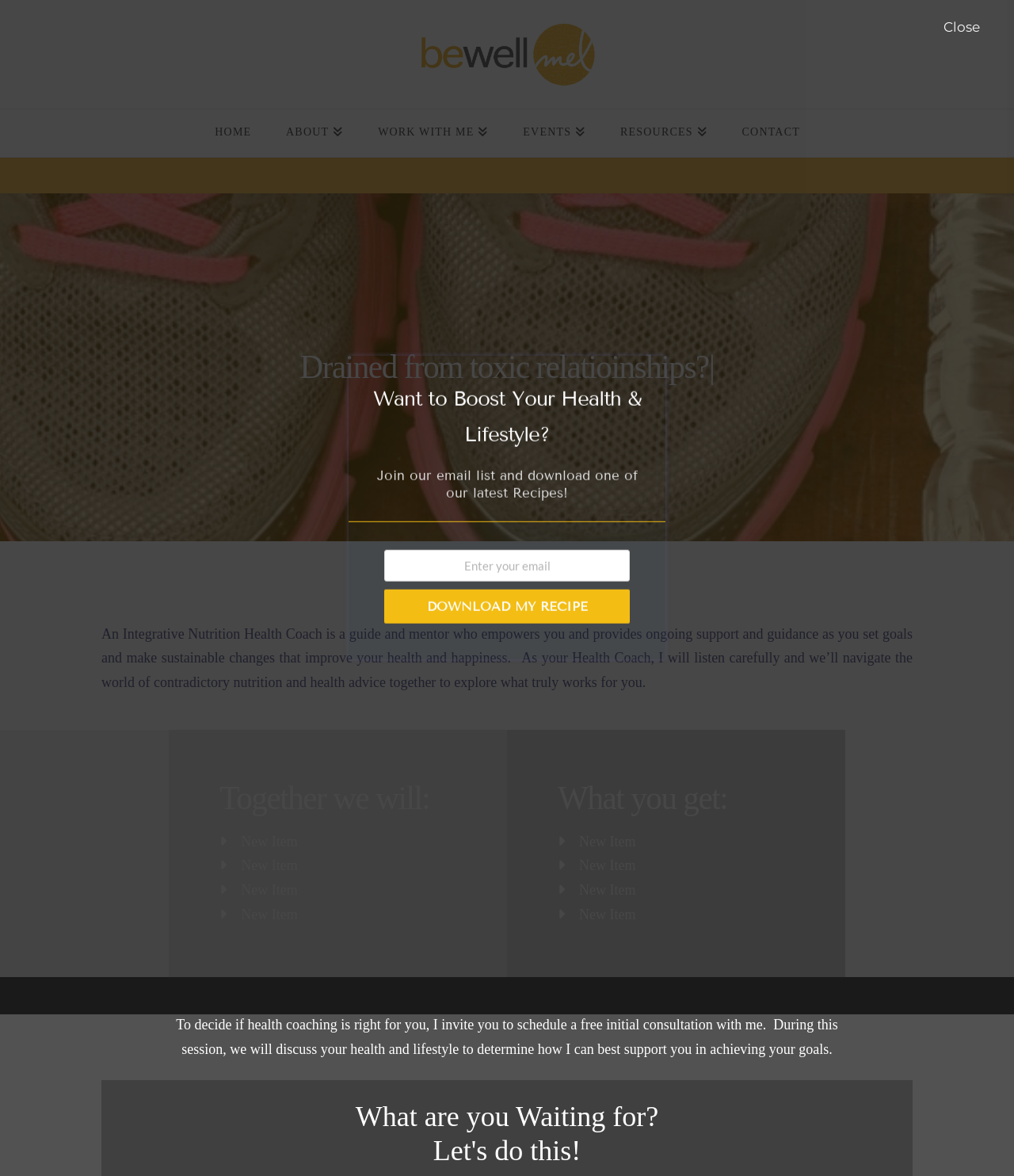What is the role of a Health Coach?
Based on the image, please offer an in-depth response to the question.

According to the webpage, a Health Coach is a guide and mentor who empowers individuals and provides ongoing support and guidance as they set goals and make sustainable changes that improve their health and happiness.